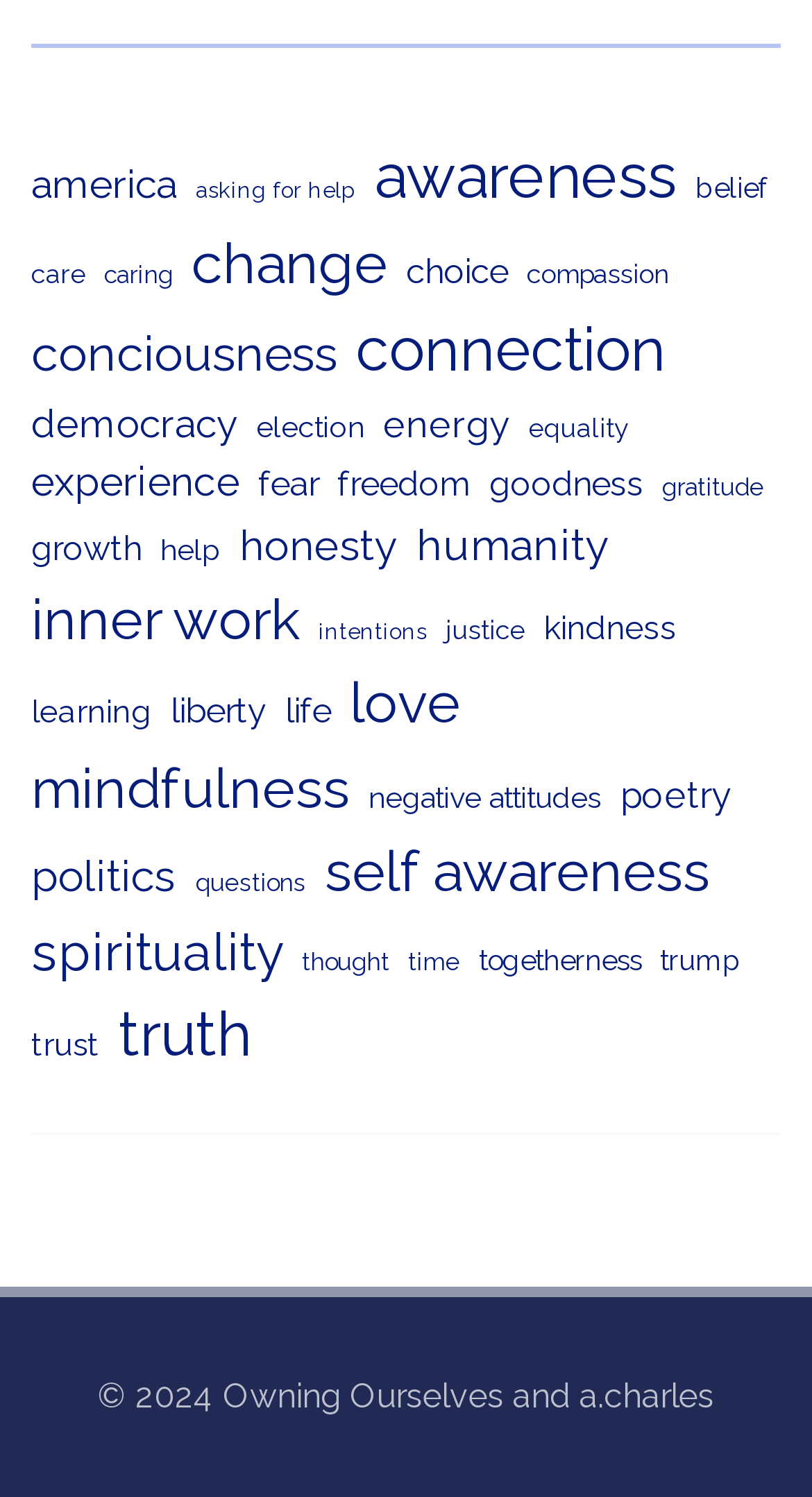Please identify the bounding box coordinates of the clickable element to fulfill the following instruction: "explore self awareness". The coordinates should be four float numbers between 0 and 1, i.e., [left, top, right, bottom].

[0.4, 0.554, 0.874, 0.611]